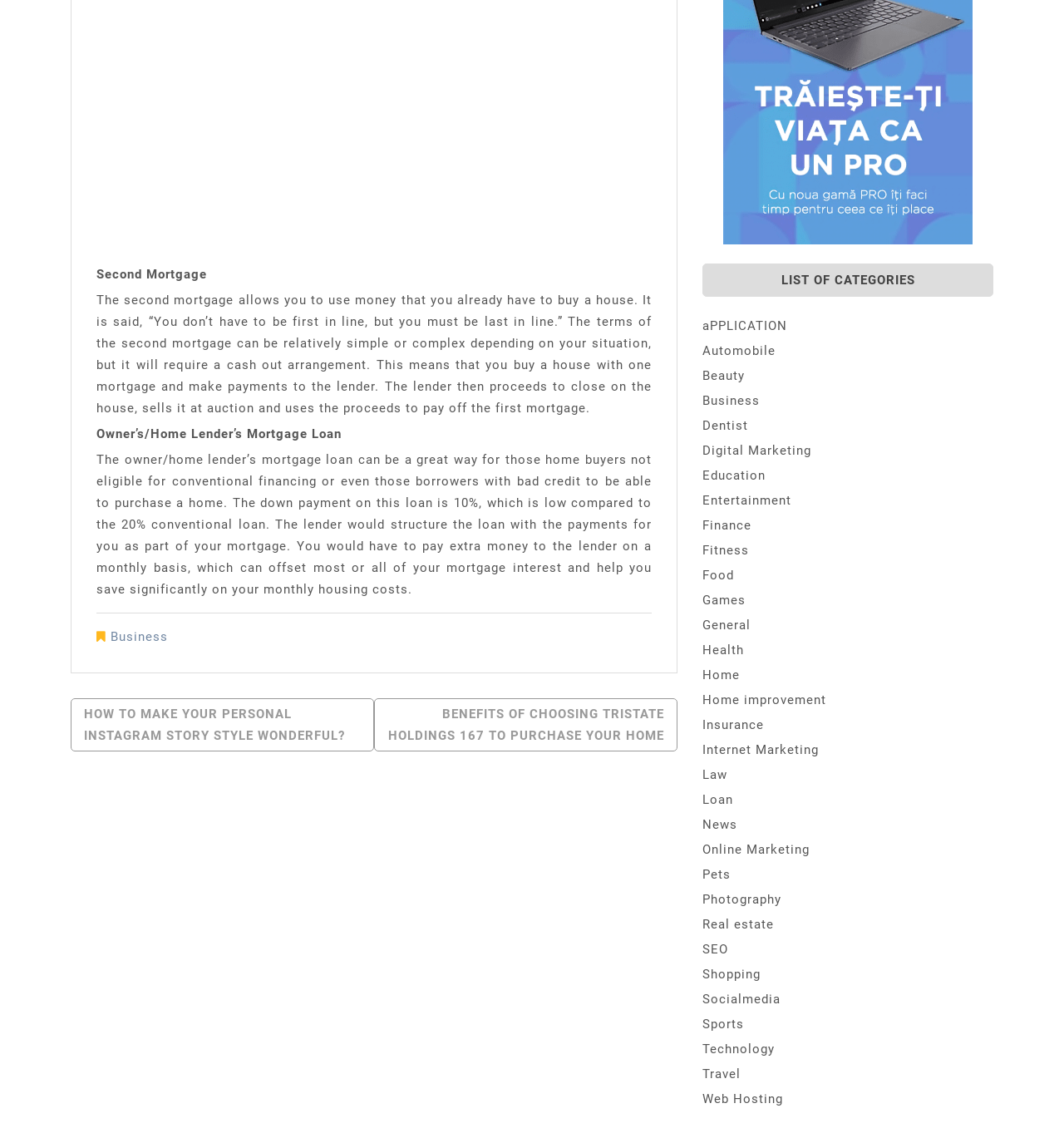Locate the bounding box coordinates of the clickable part needed for the task: "Click on 'Business'".

[0.104, 0.555, 0.158, 0.568]